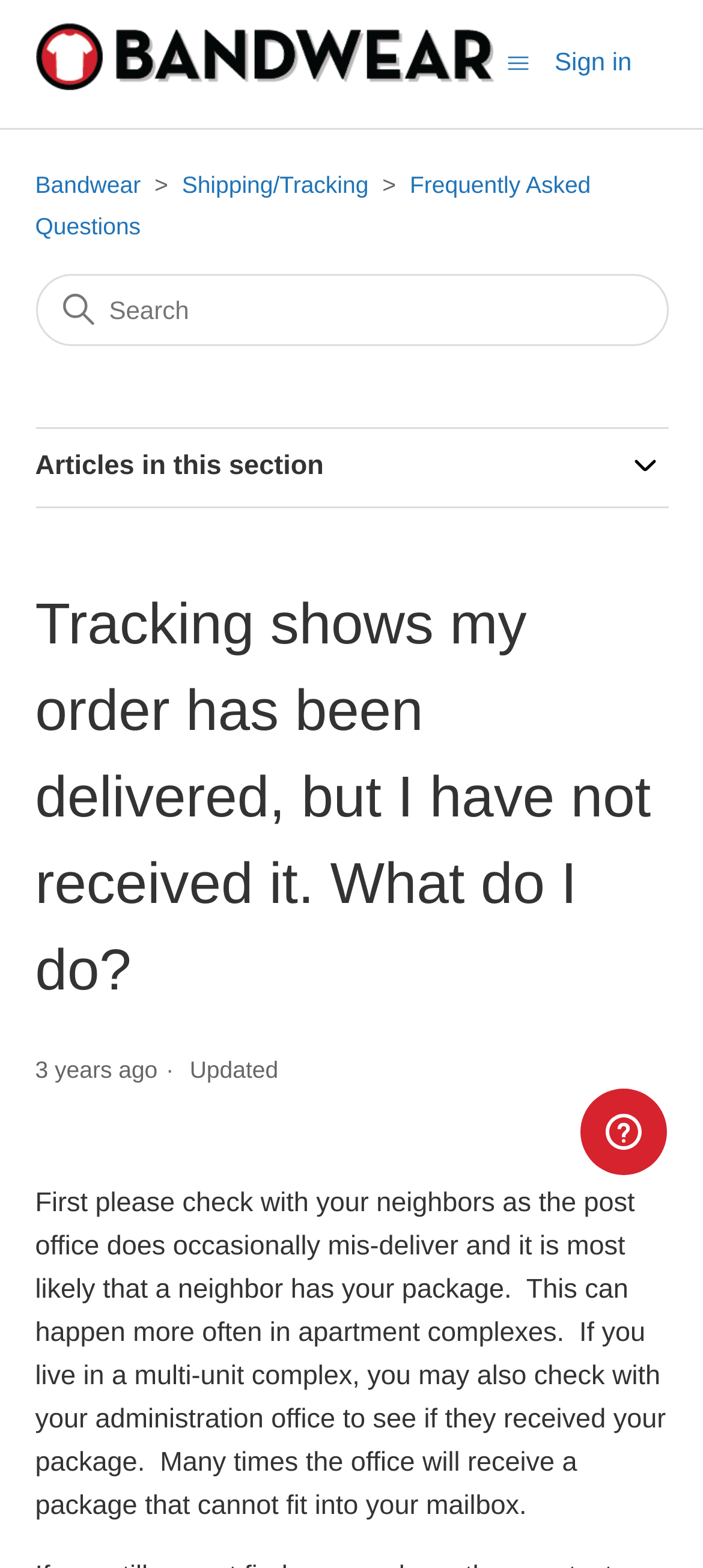Specify the bounding box coordinates of the area to click in order to follow the given instruction: "Sign in."

[0.789, 0.028, 0.95, 0.052]